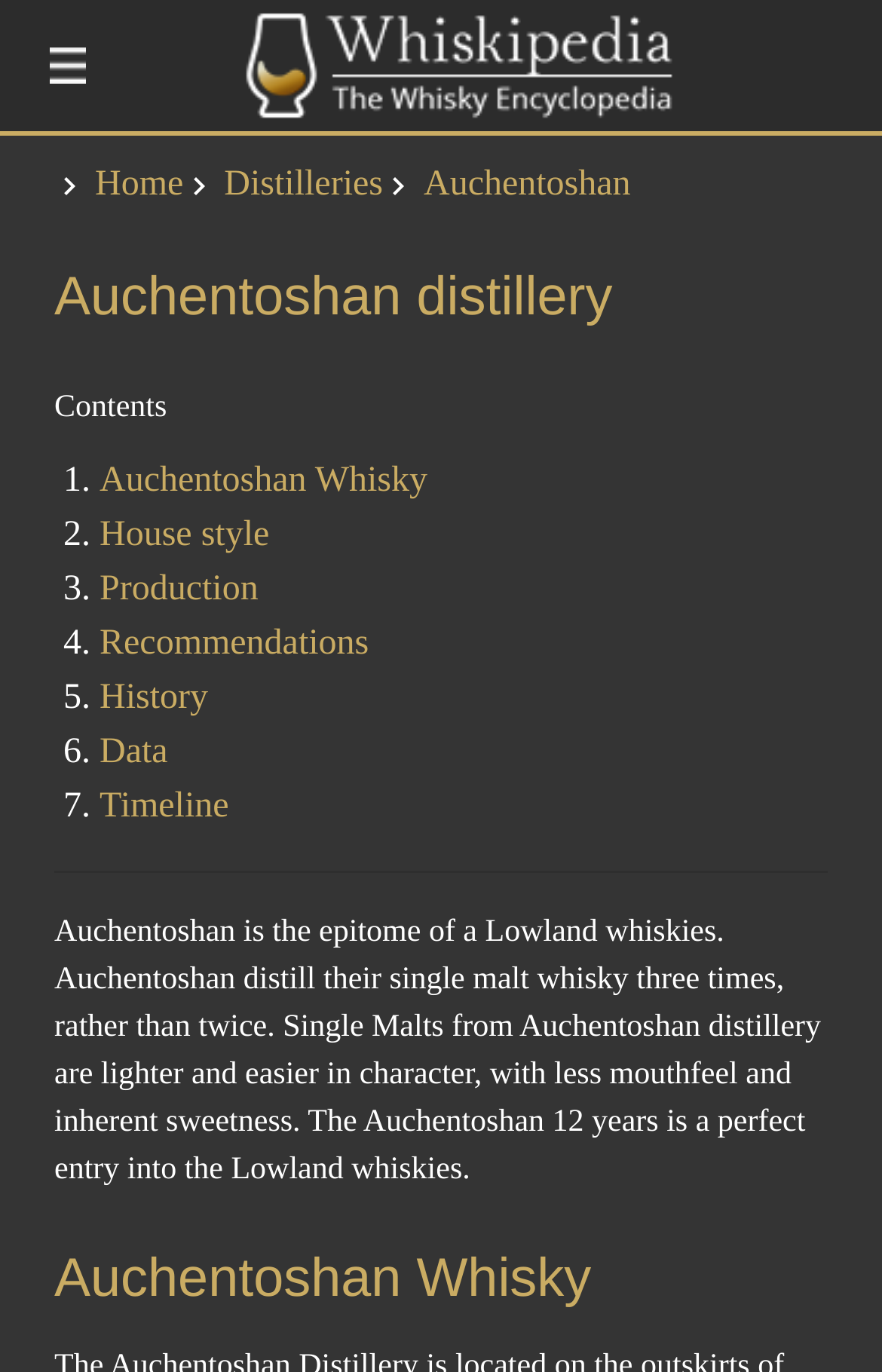Please indicate the bounding box coordinates of the element's region to be clicked to achieve the instruction: "Open Twitter". Provide the coordinates as four float numbers between 0 and 1, i.e., [left, top, right, bottom].

[0.21, 0.77, 0.318, 0.823]